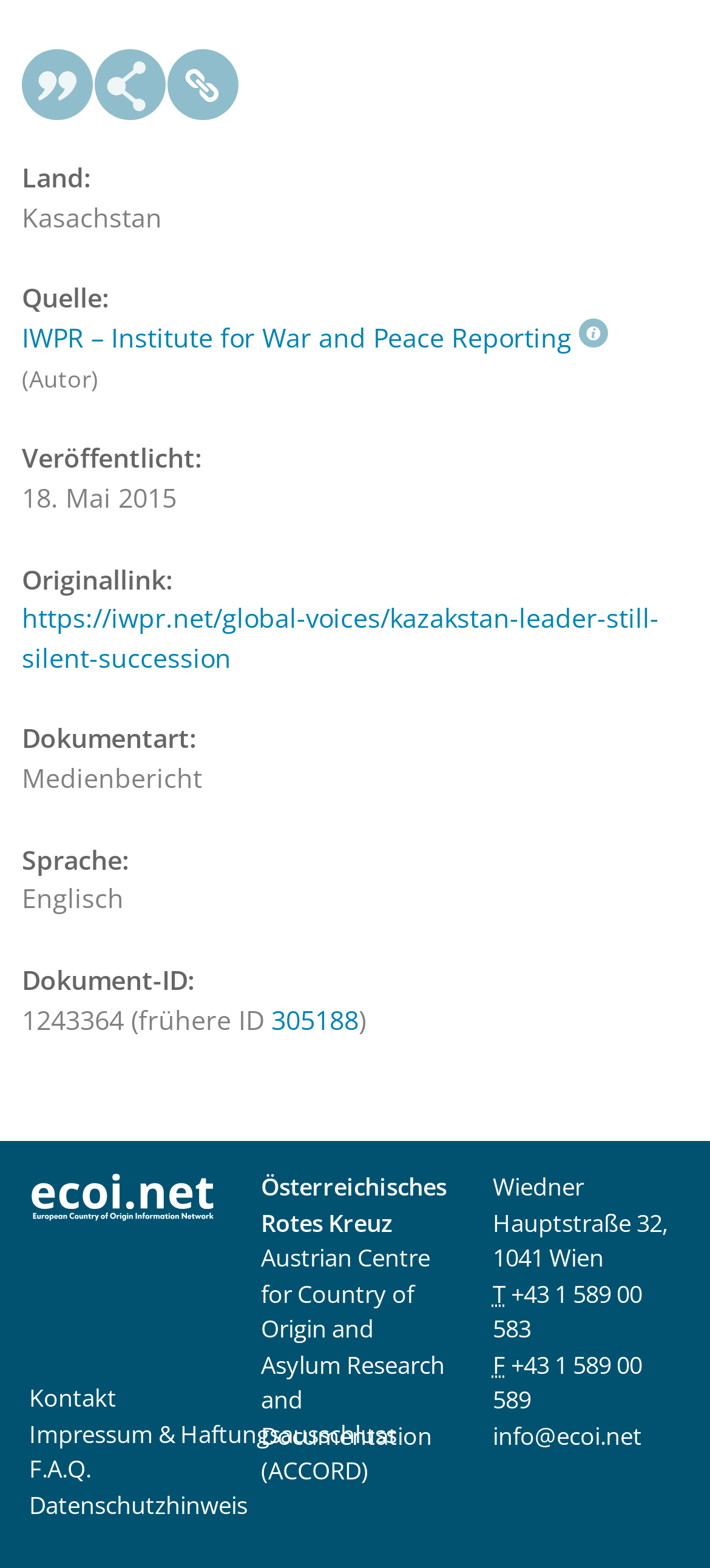Please give a concise answer to this question using a single word or phrase: 
What is the organization that hosts this webpage?

Österreichisches Rotes Kreuz